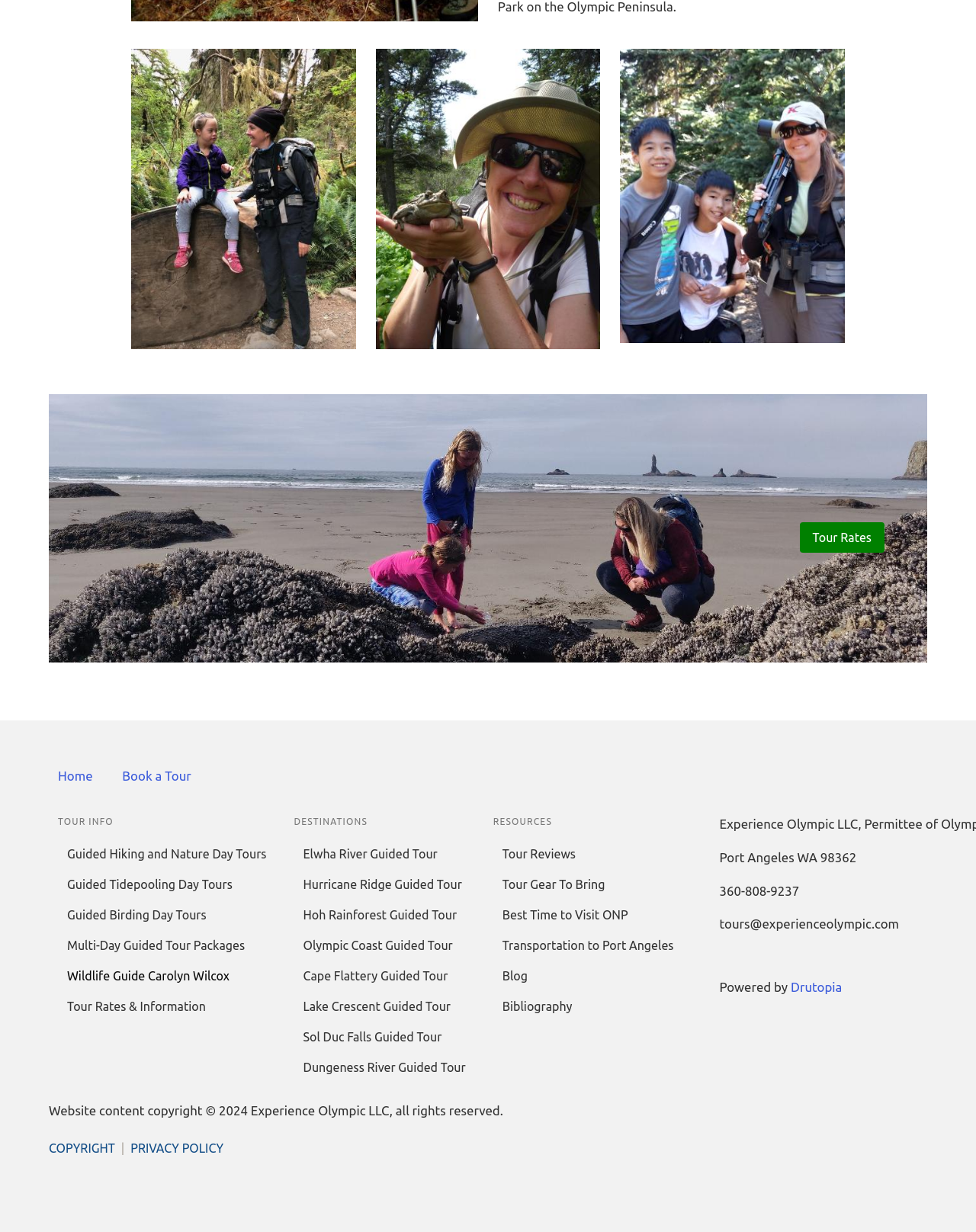Use a single word or phrase to respond to the question:
Where is the company located?

Port Angeles WA 98362